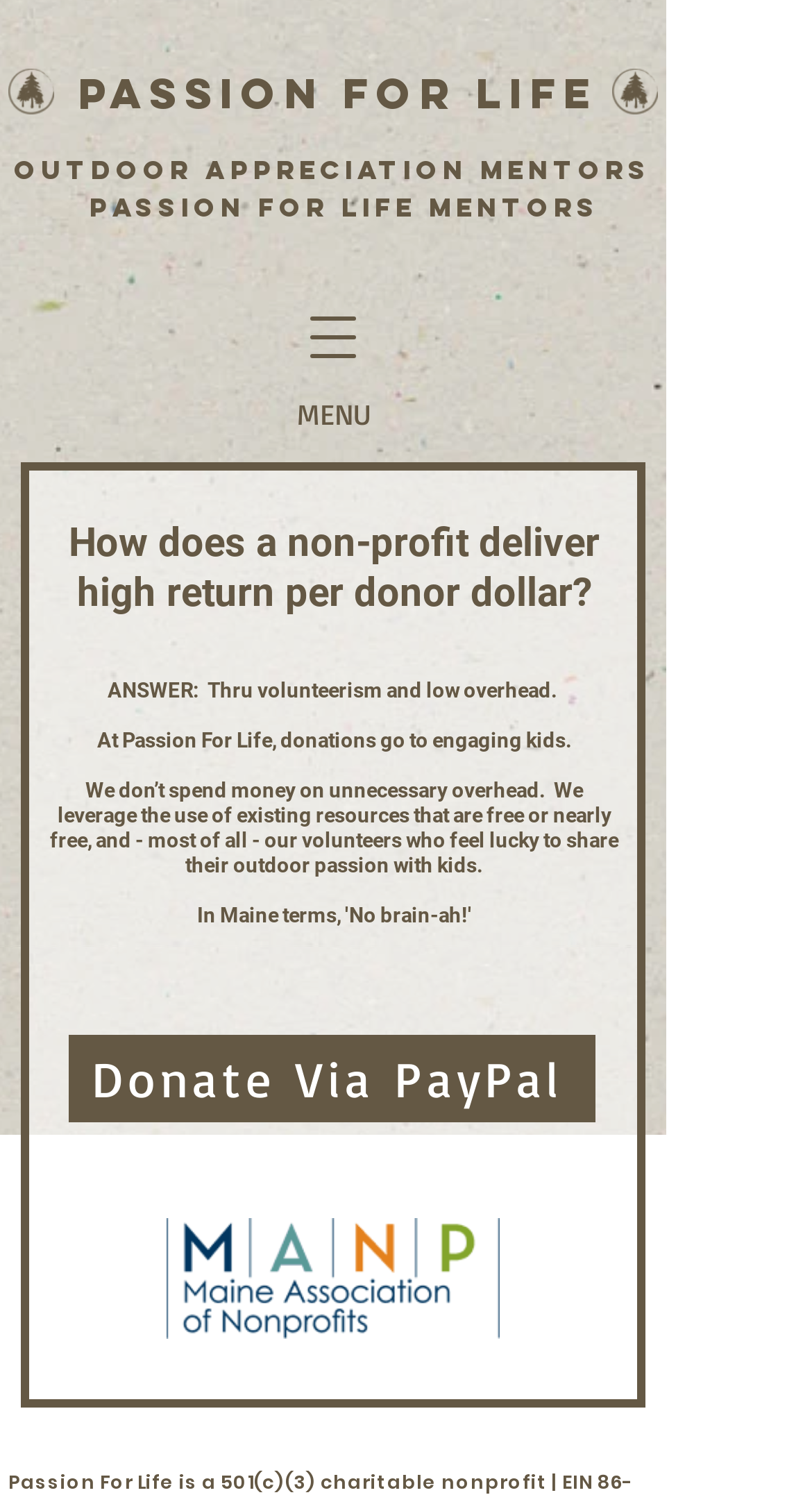Please determine the headline of the webpage and provide its content.

 Passion For Life
 
outdoor appreciation mentors
  Passion for life mentors